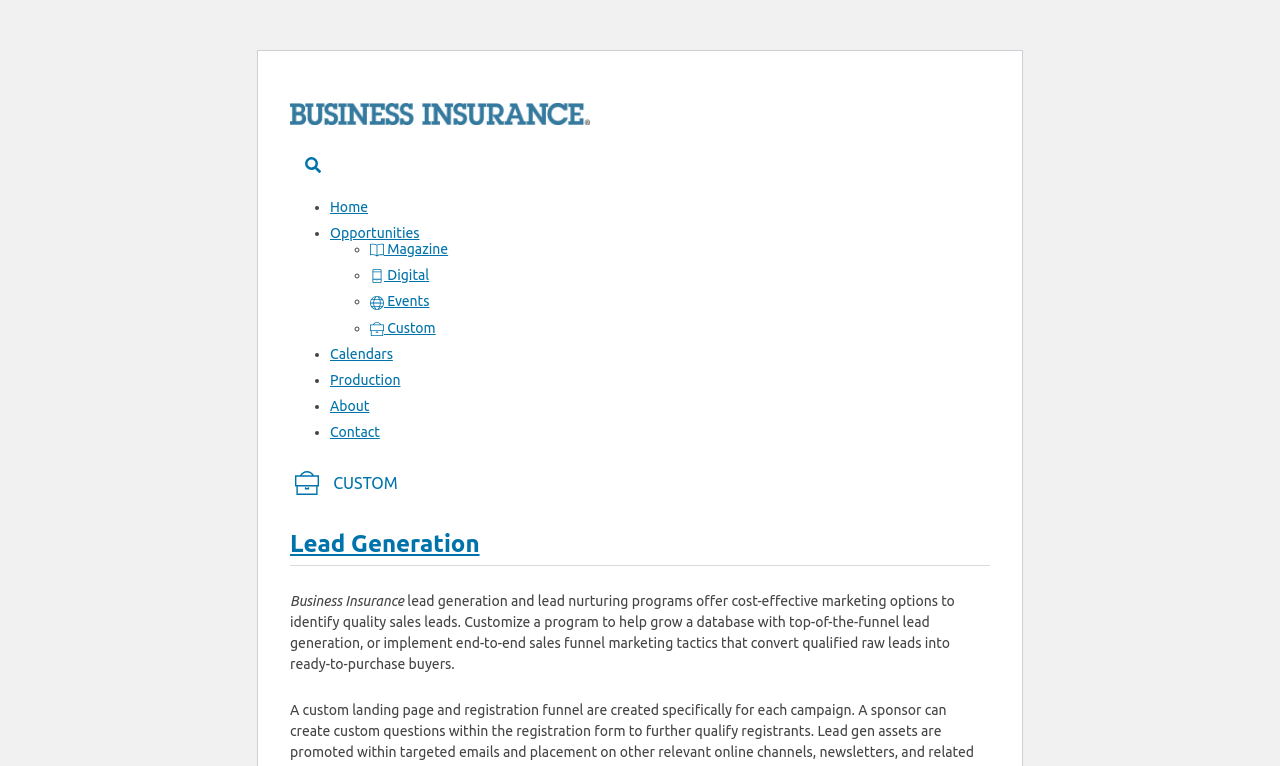How many links are there in the navigation menu?
Use the image to give a comprehensive and detailed response to the question.

There are 9 links in the navigation menu which are 'Home', 'Opportunities', 'Magazine', 'Digital', 'Events', 'Custom', 'Calendars', 'Production', and 'About'.